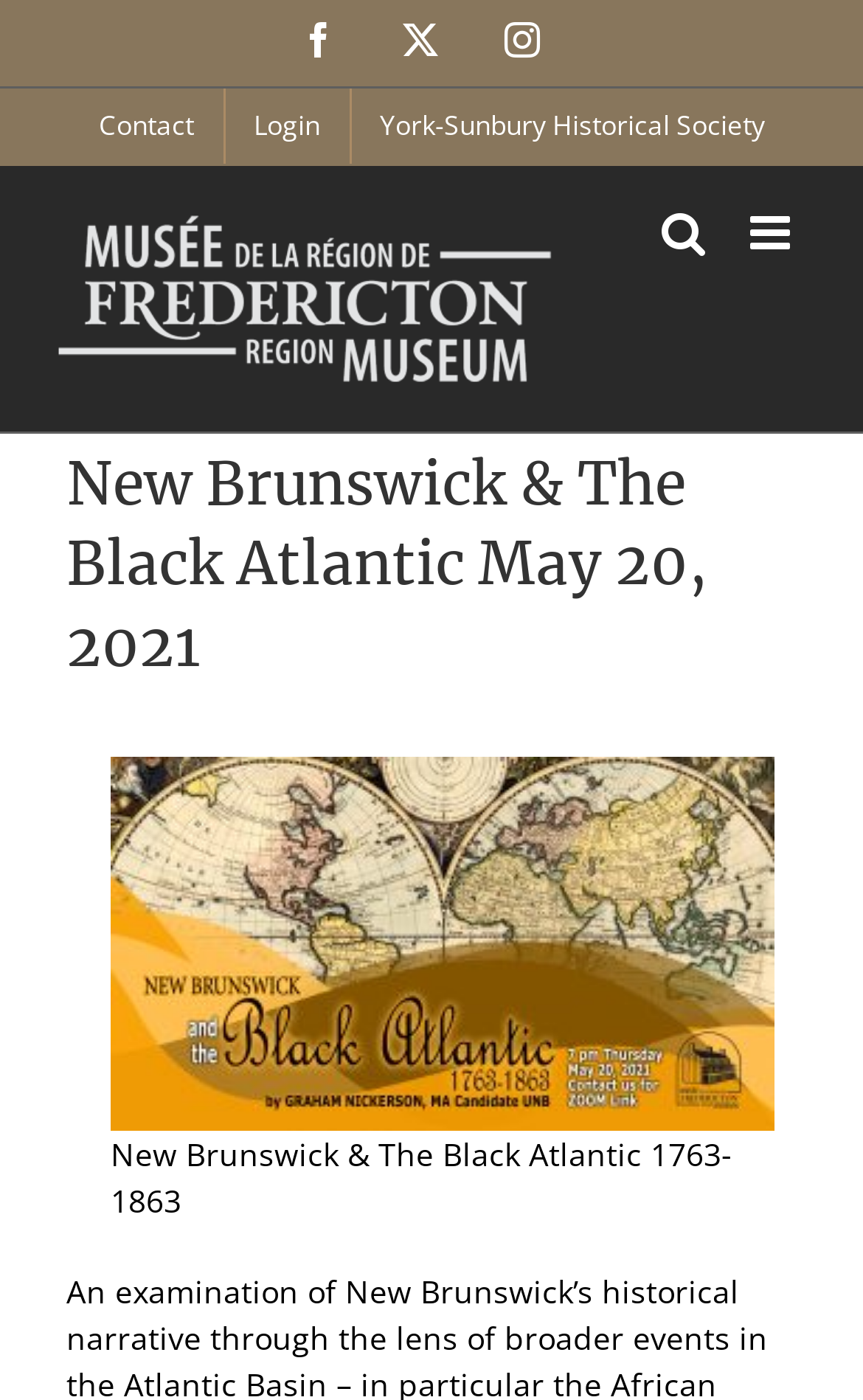Given the webpage screenshot, identify the bounding box of the UI element that matches this description: "May 2012".

None